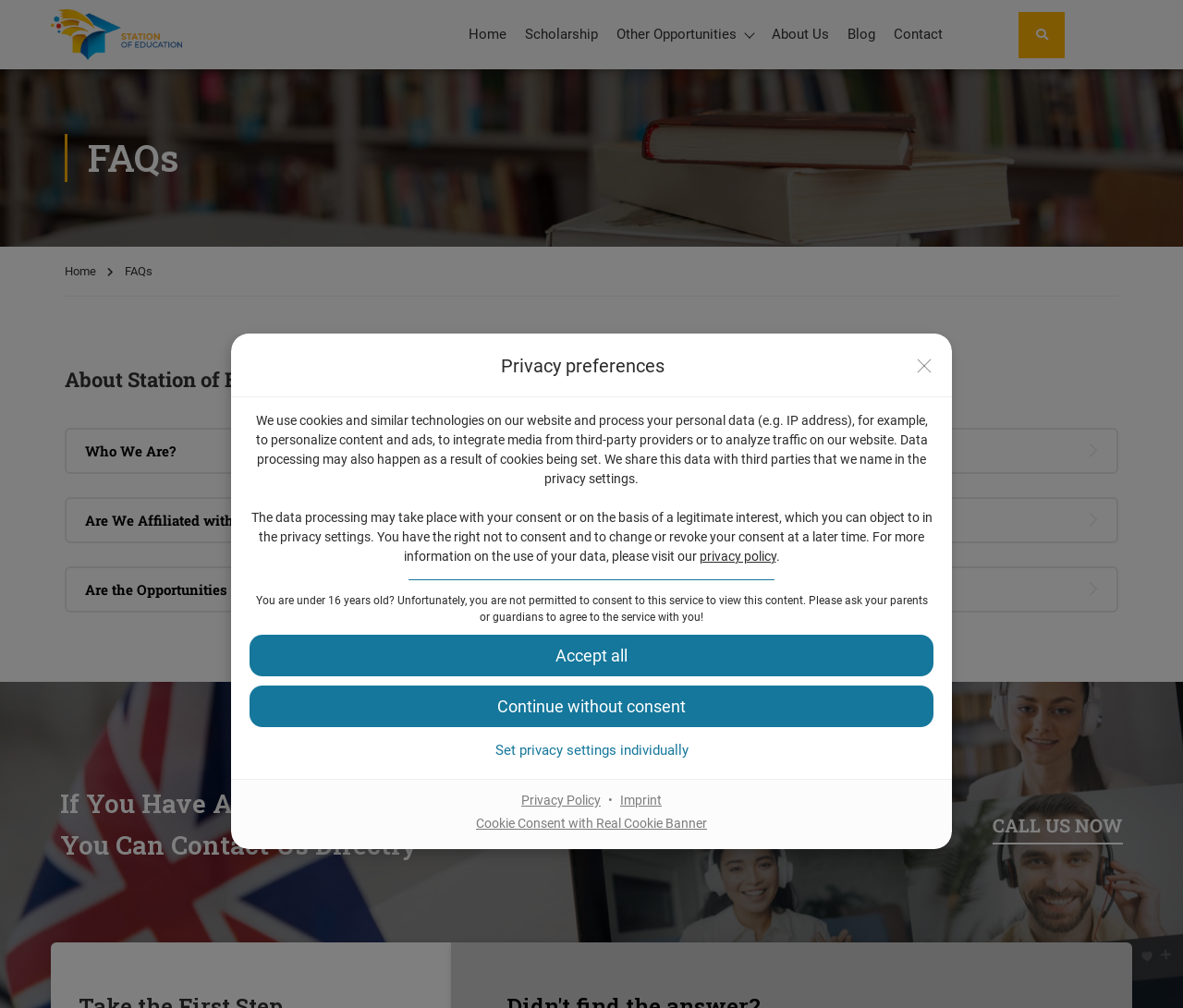Can you specify the bounding box coordinates of the area that needs to be clicked to fulfill the following instruction: "View the 'Recommended Post'"?

None